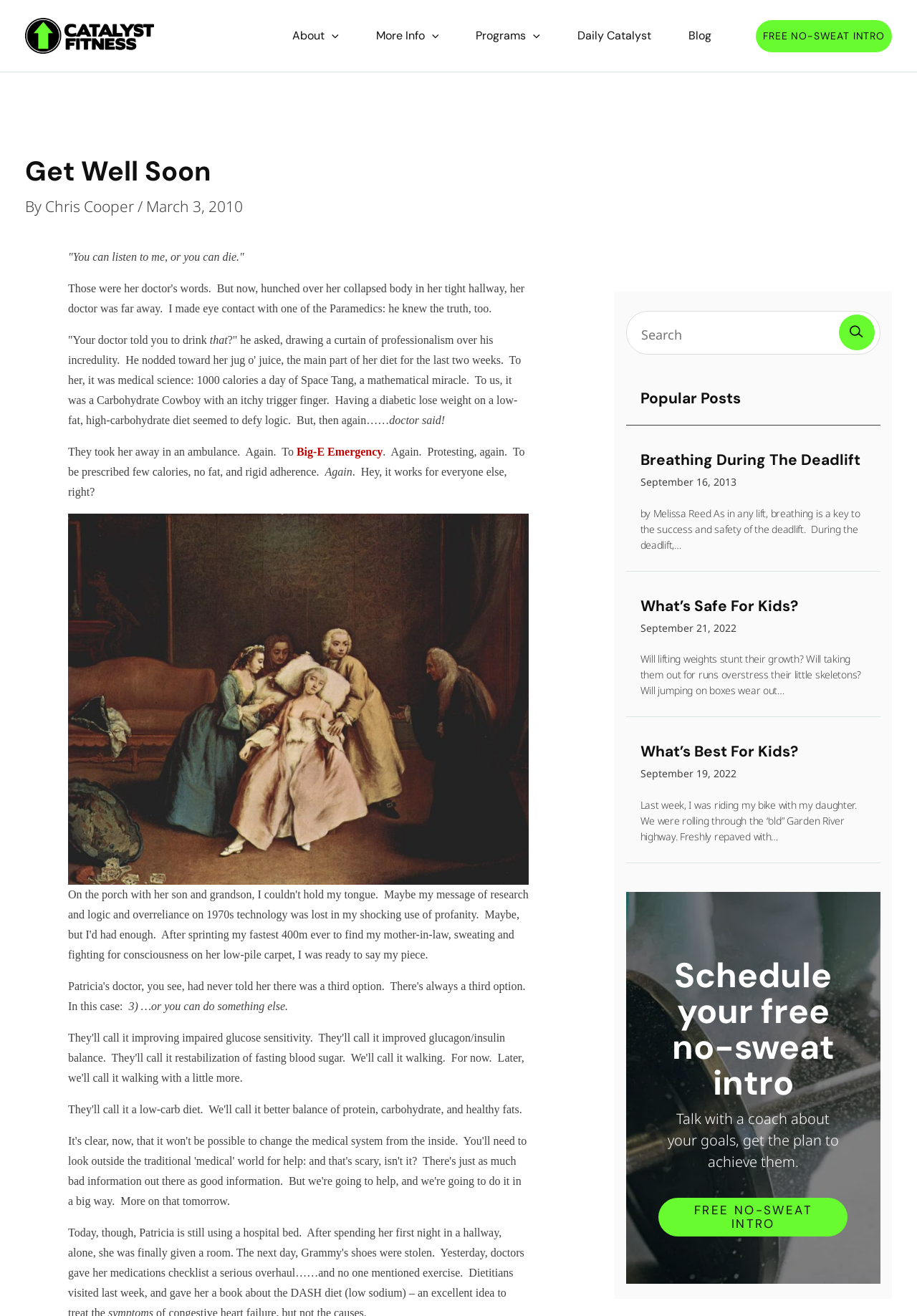What is the title of the first popular post?
Using the image provided, answer with just one word or phrase.

Breathing During The Deadlift